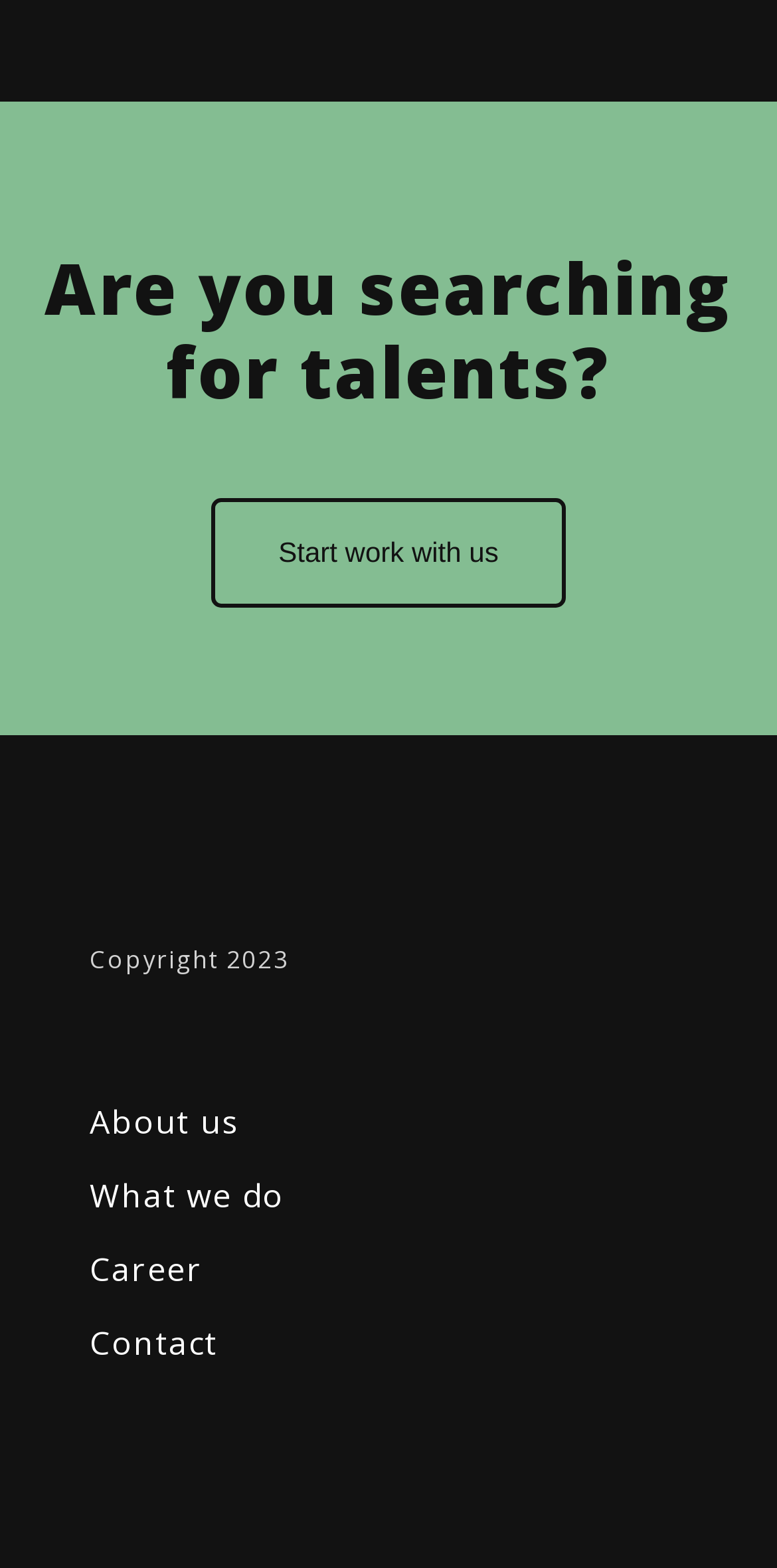Please find the bounding box for the UI component described as follows: "What we do".

[0.115, 0.748, 0.365, 0.776]